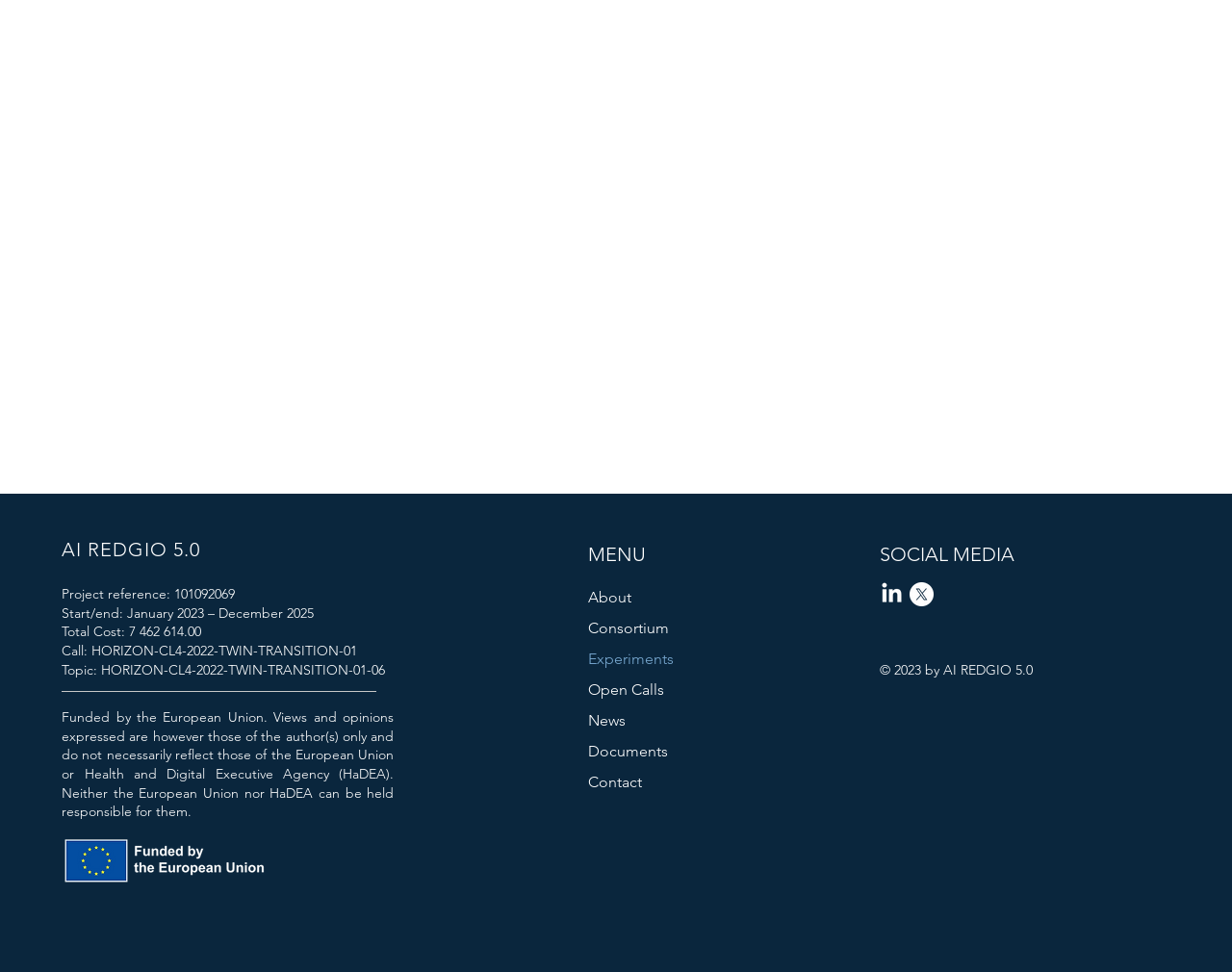Provide the bounding box coordinates of the HTML element this sentence describes: "Open Calls".

[0.478, 0.694, 0.624, 0.726]